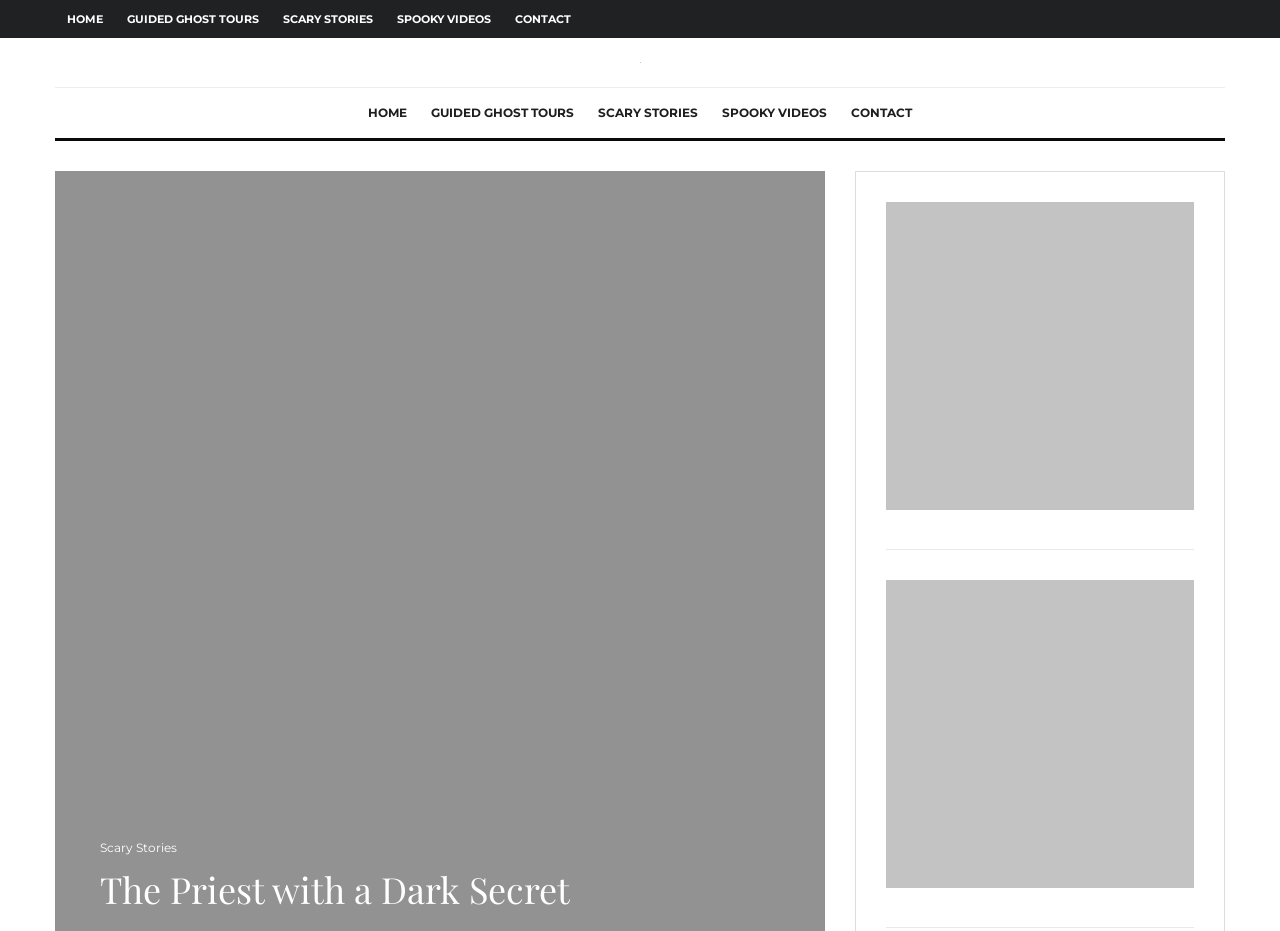Locate the bounding box coordinates of the segment that needs to be clicked to meet this instruction: "Contact a Colorado car accident lawyer".

None